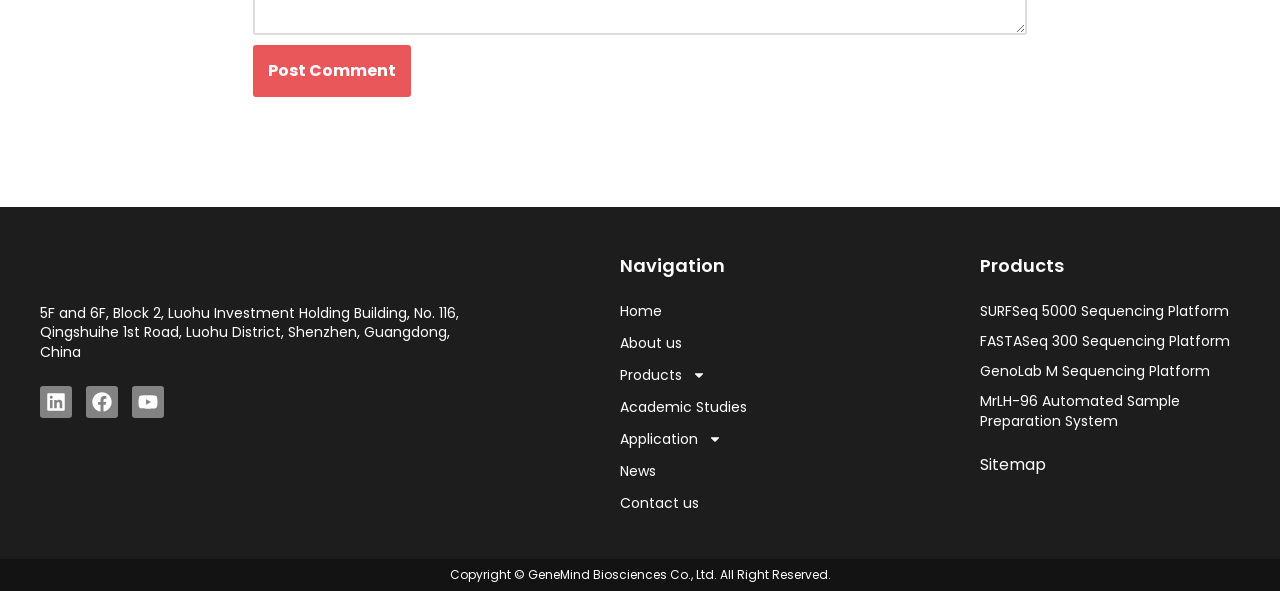Find and specify the bounding box coordinates that correspond to the clickable region for the instruction: "Click the Post Comment button".

[0.198, 0.076, 0.321, 0.163]